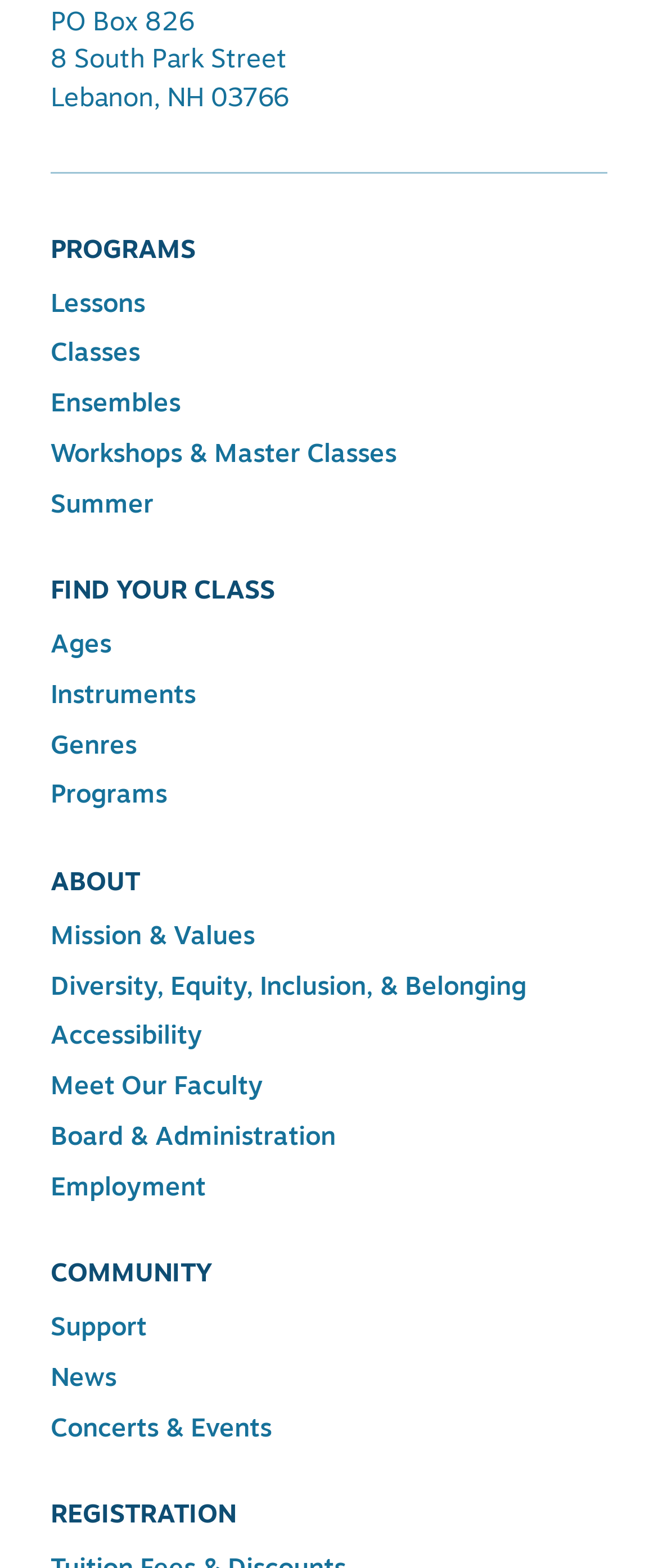Respond to the following question with a brief word or phrase:
What is the address of the organization?

PO Box 826, 8 South Park Street, Lebanon, NH 03766